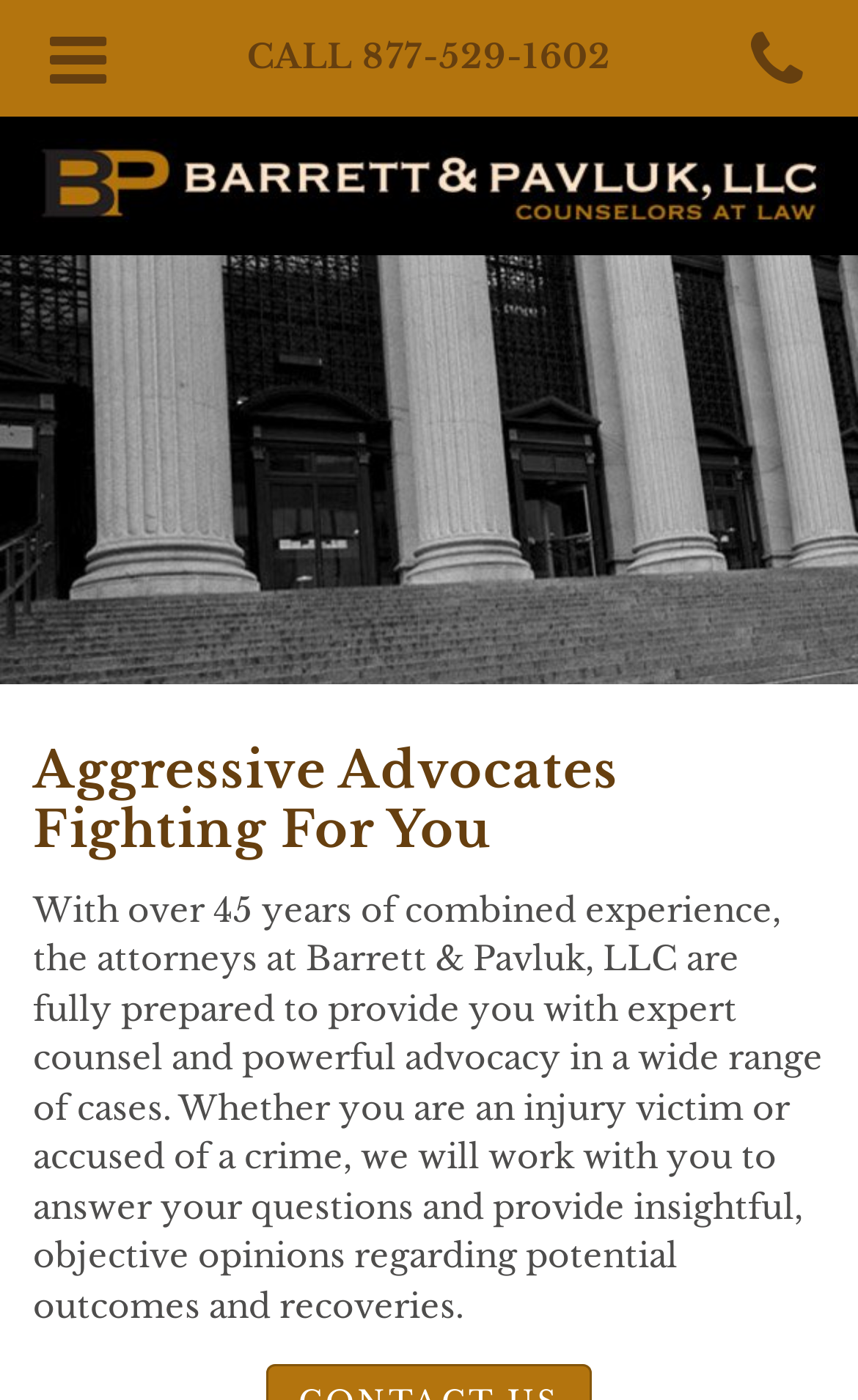How many years of experience do the attorneys have?
Refer to the image and provide a detailed answer to the question.

I found this information by reading the static text that describes the attorneys' experience, which is located below the heading 'Aggressive Advocates Fighting For You'.